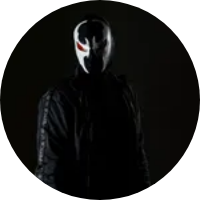Analyze the image and provide a detailed answer to the question: What is the color of the mask's design?

The caption specifically mentions that the mask has a stark white design with bold red accents around the eyes, which adds to the sense of intrigue and intensity in the image.